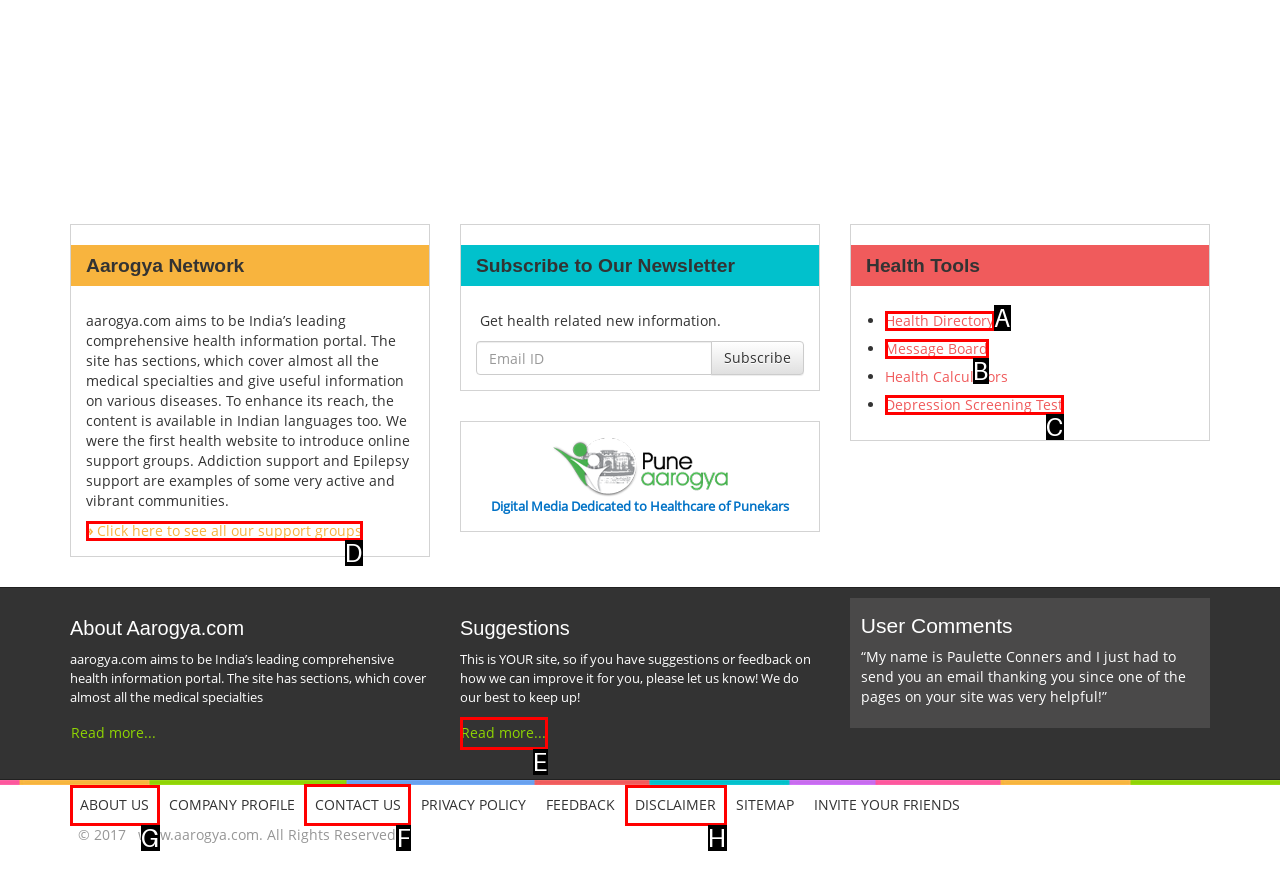Determine which UI element you should click to perform the task: Contact Us
Provide the letter of the correct option from the given choices directly.

F